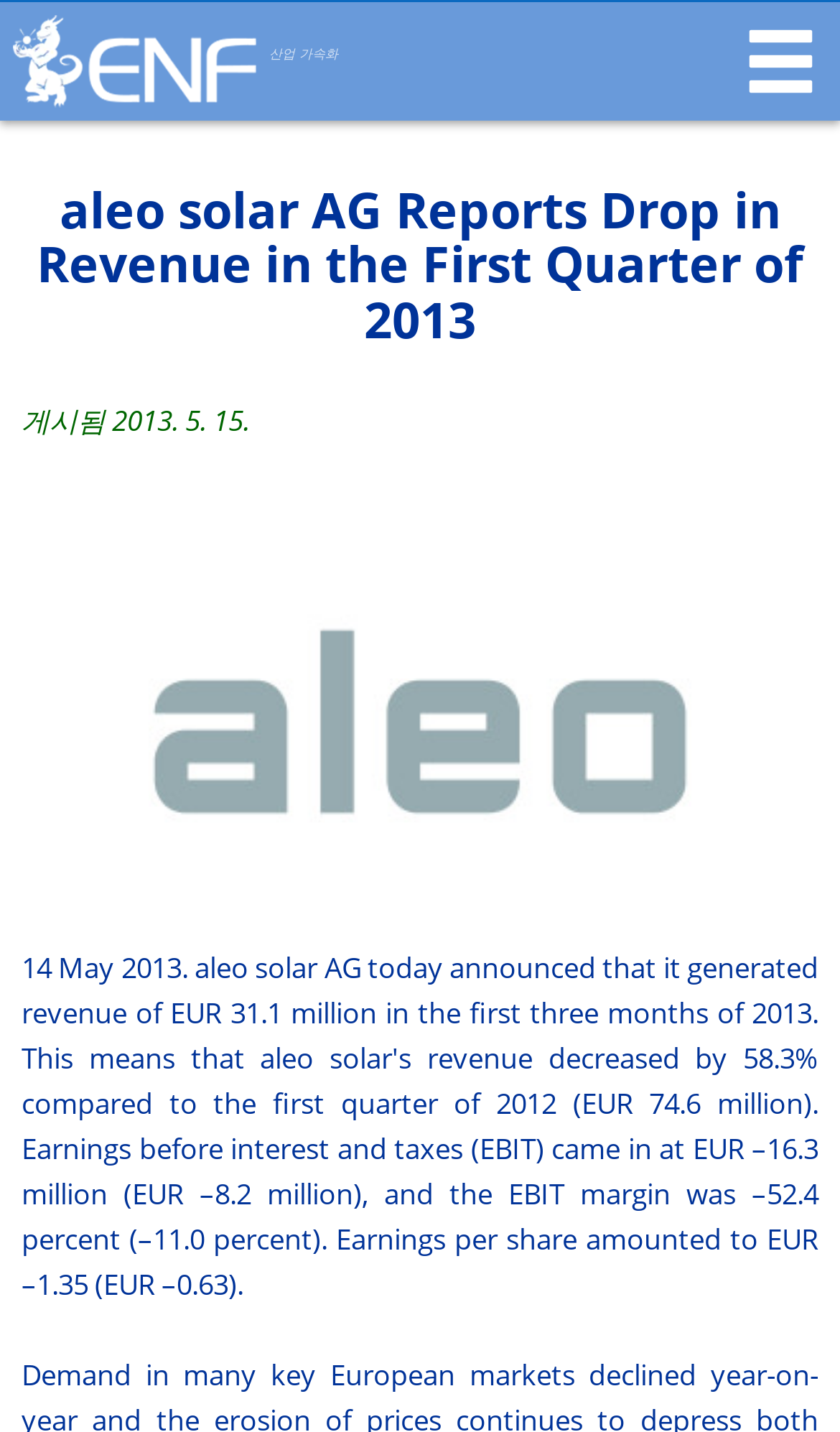Extract the top-level heading from the webpage and provide its text.

aleo solar AG Reports Drop in Revenue in the First Quarter of 2013